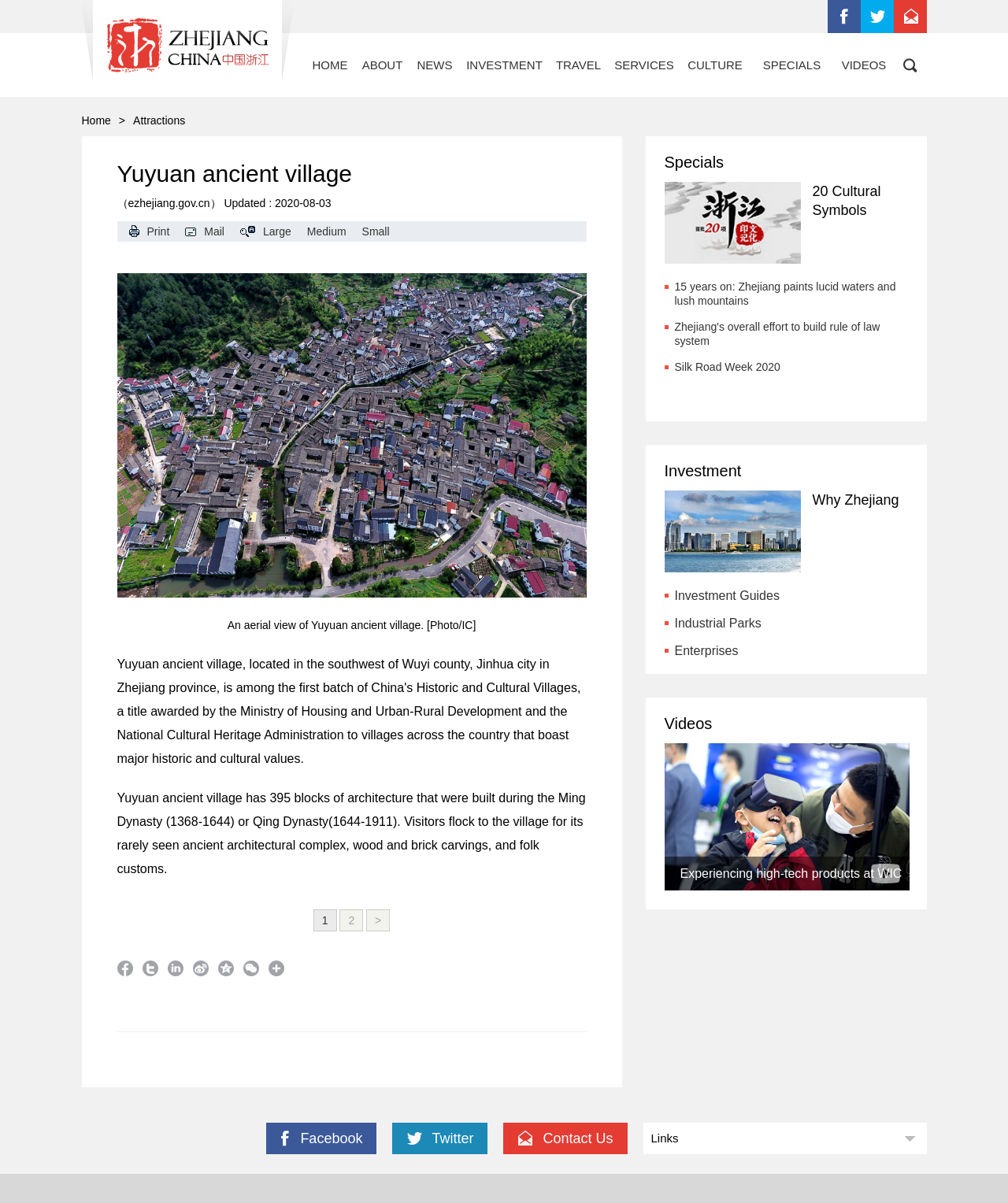Find the bounding box coordinates for the area that should be clicked to accomplish the instruction: "Click the image to view the tour map".

None